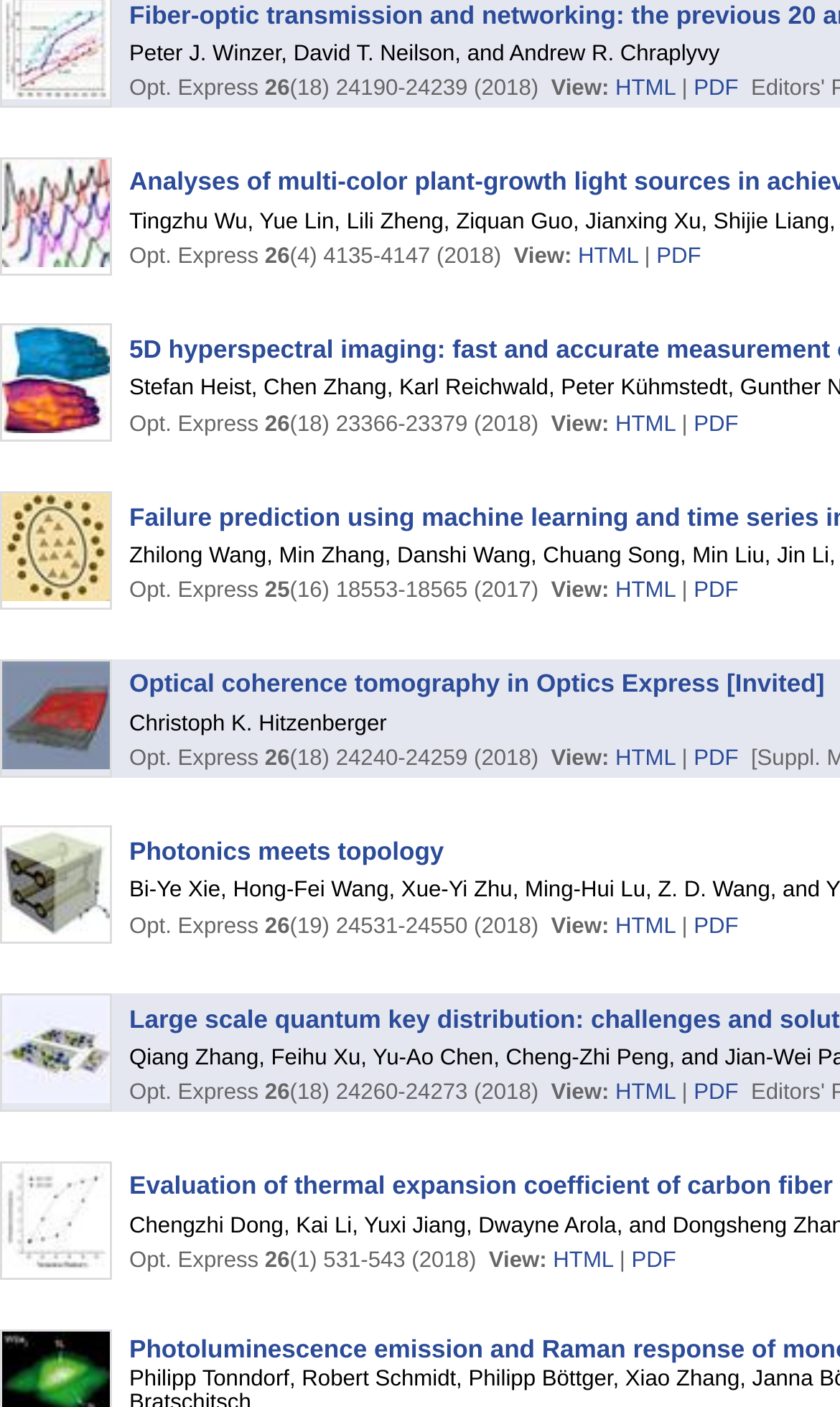How many links are there in the last row?
Please answer the question with a single word or phrase, referencing the image.

2